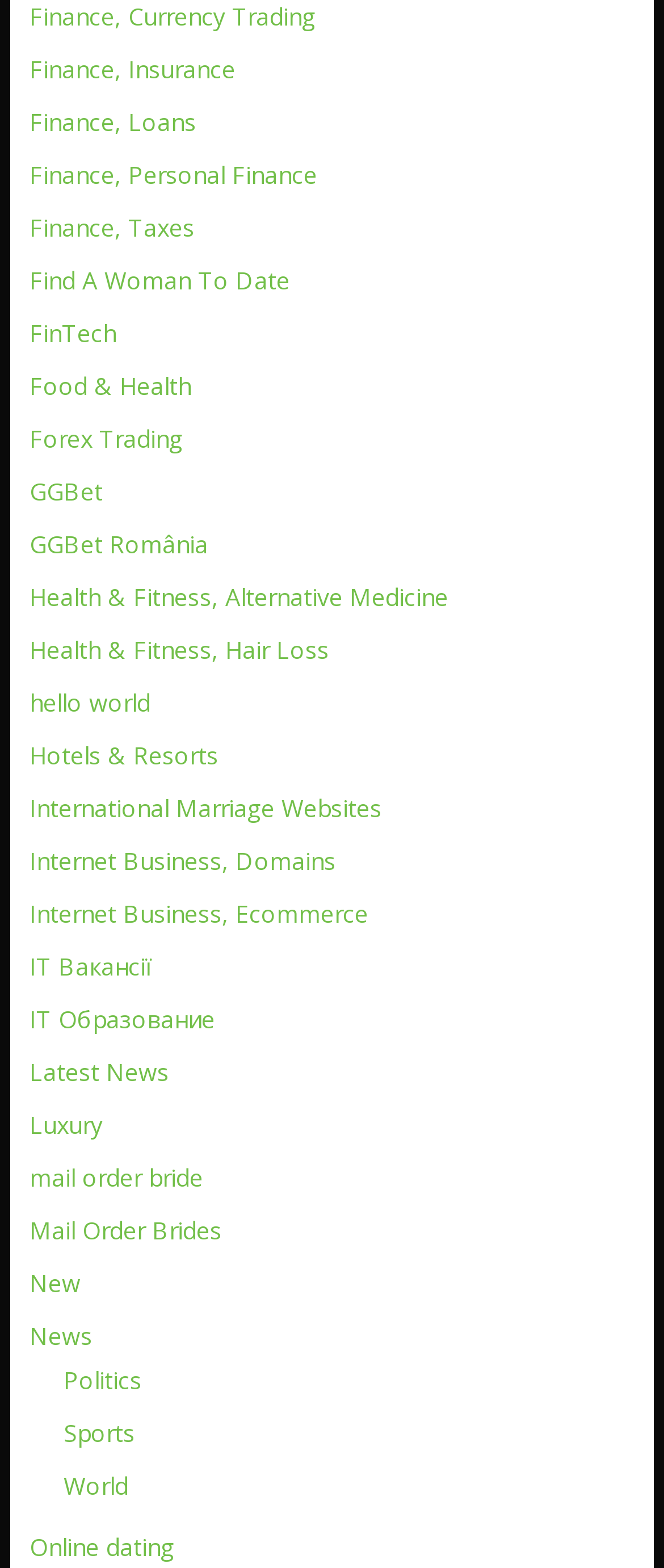Could you locate the bounding box coordinates for the section that should be clicked to accomplish this task: "Click on Finance, Currency Trading".

[0.044, 0.0, 0.475, 0.021]